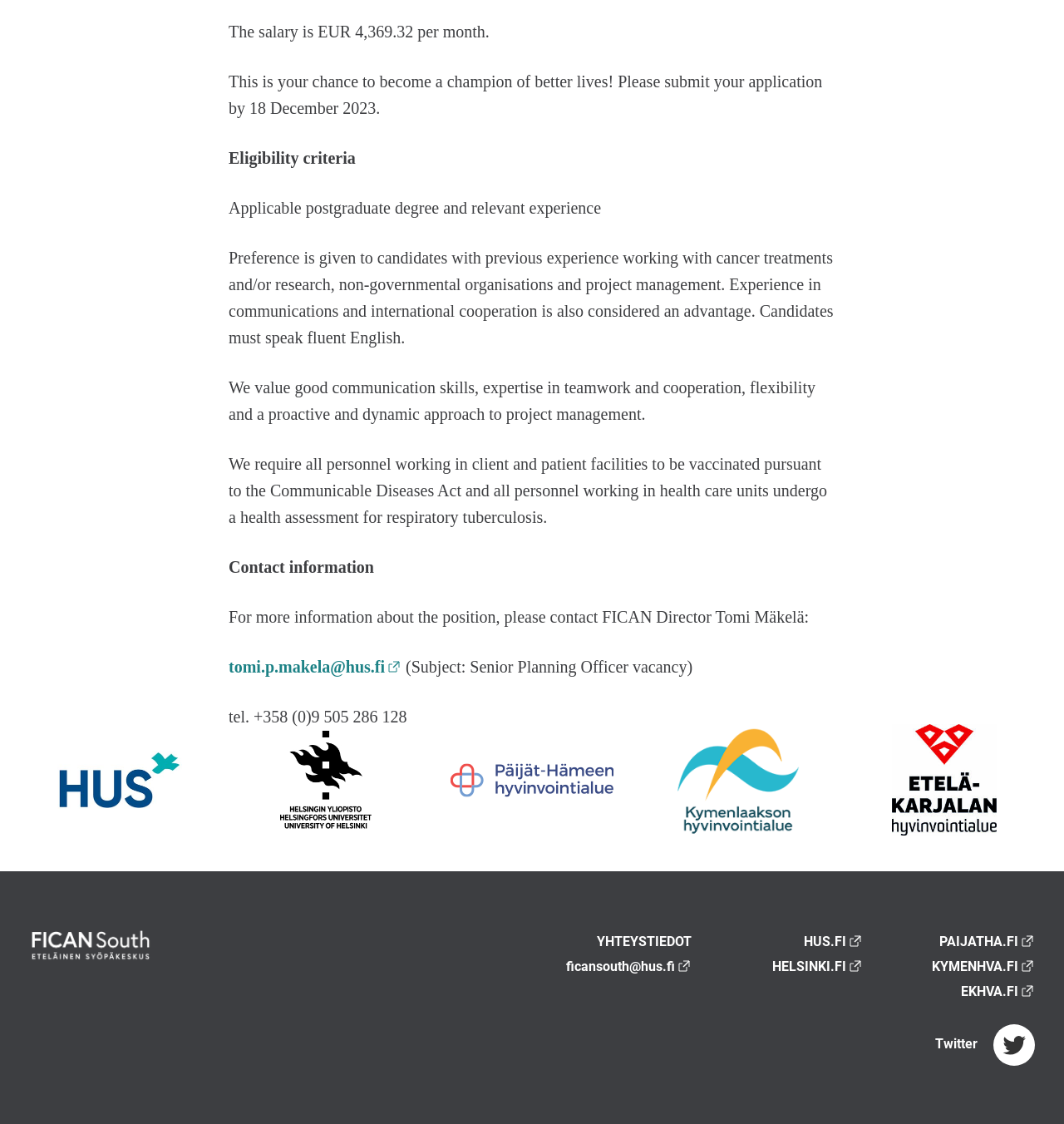Answer the question below with a single word or a brief phrase: 
How many logos are displayed at the bottom of the page?

5